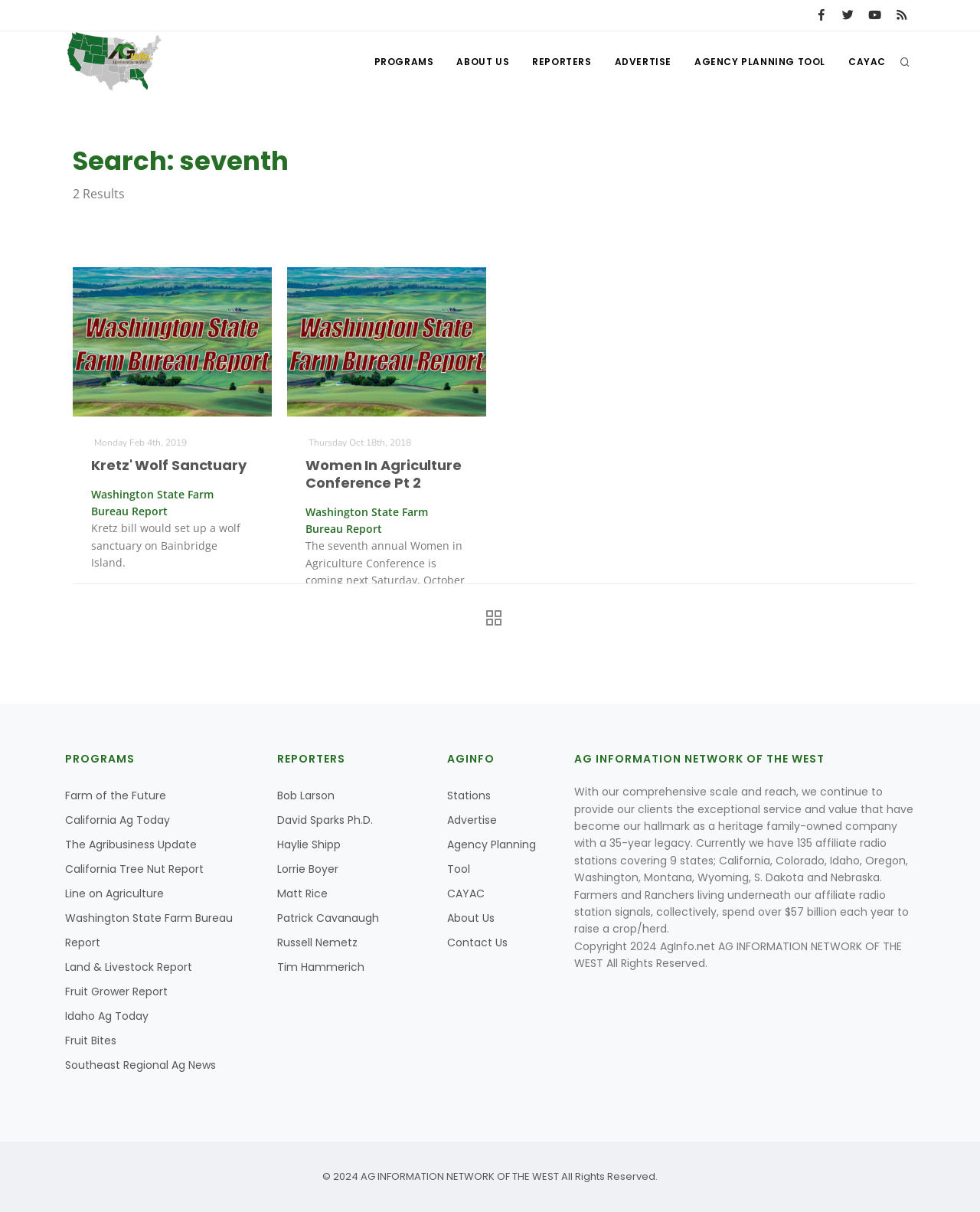Please identify the coordinates of the bounding box that should be clicked to fulfill this instruction: "Read more about Kretz' Wolf Sanctuary".

[0.093, 0.484, 0.167, 0.494]